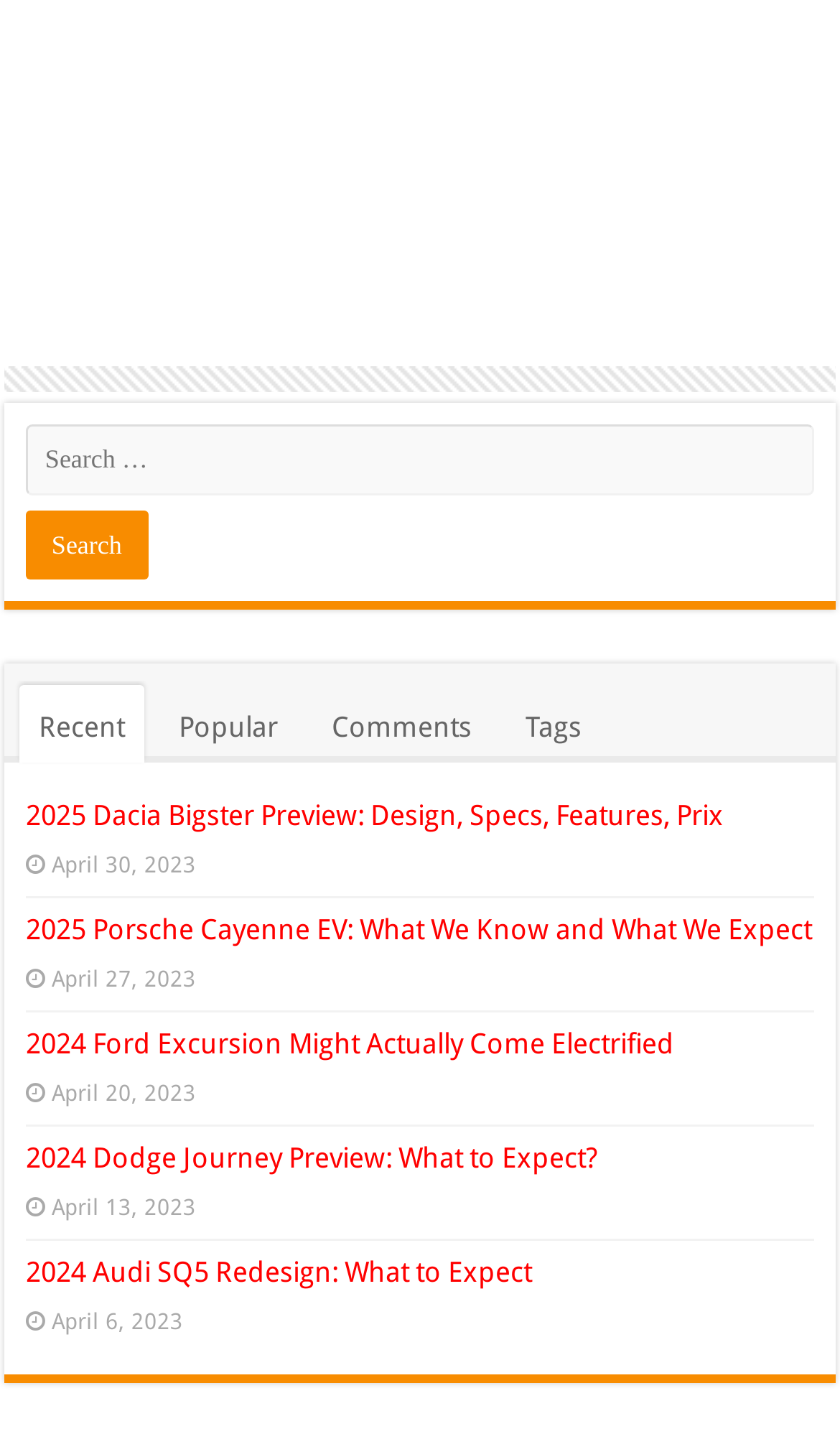Pinpoint the bounding box coordinates of the clickable area necessary to execute the following instruction: "view 2024 Ford Excursion article". The coordinates should be given as four float numbers between 0 and 1, namely [left, top, right, bottom].

[0.031, 0.716, 0.802, 0.739]